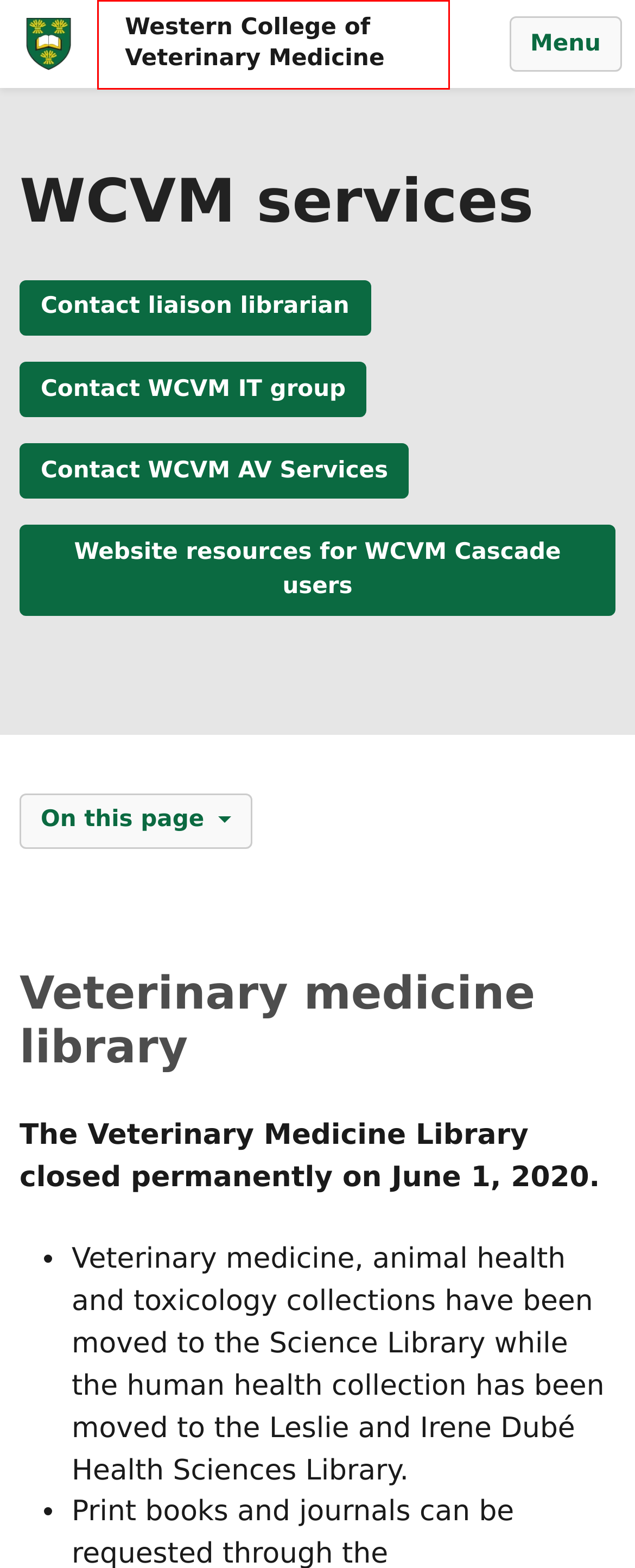You are provided with a screenshot of a webpage that includes a red rectangle bounding box. Please choose the most appropriate webpage description that matches the new webpage after clicking the element within the red bounding box. Here are the candidates:
A. Home - Western College of Veterinary Medicine | University of Saskatchewan
B. Disclaimer - University of Saskatchewan
C. Jon Gudmundson - Western College of Veterinary Medicine | University of Saskatchewan
D. Home - Veterinary Medicine - Research Guides at University of Saskatchewan
E. Jonathan Nicklin - Western College of Veterinary Medicine | University of Saskatchewan
F. University of Saskatchewan
G. Website resources - Western College of Veterinary Medicine | University of Saskatchewan
H. Contact us - Western College of Veterinary Medicine | University of Saskatchewan

A